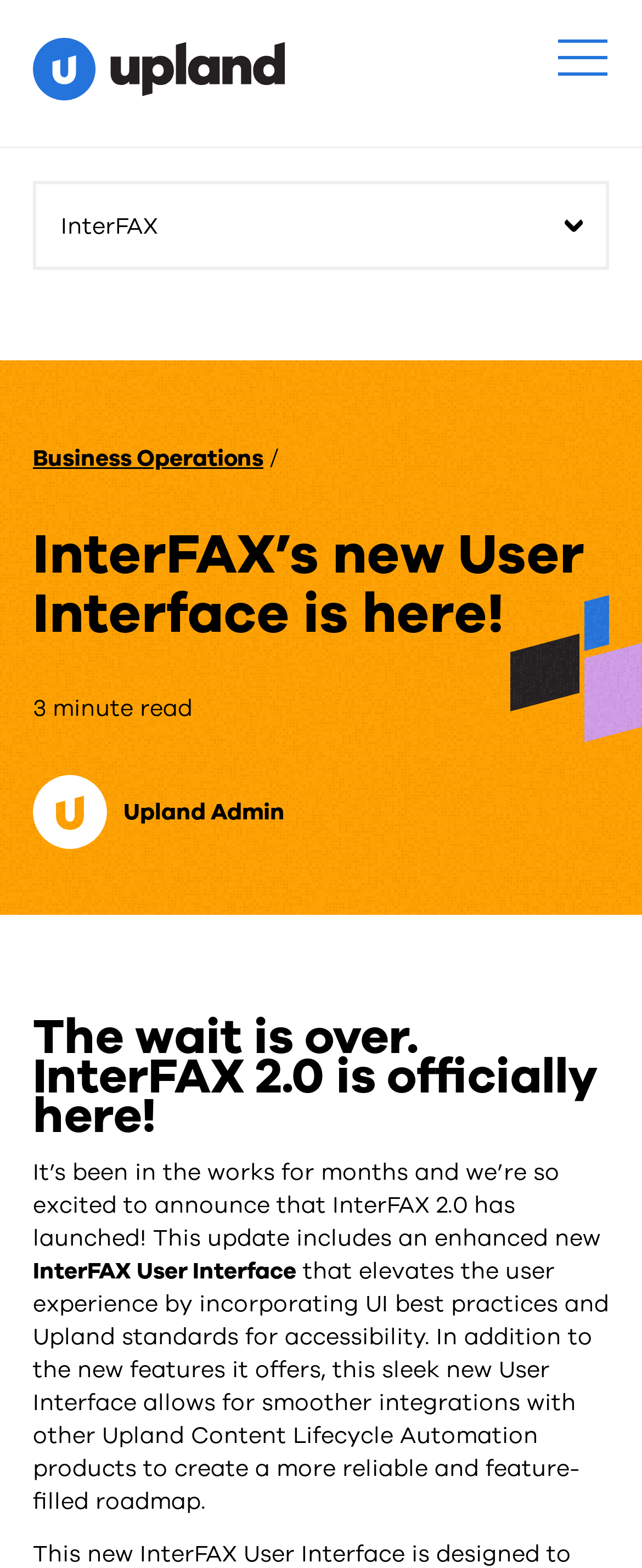Generate the text content of the main heading of the webpage.

InterFAX’s new User Interface is here!